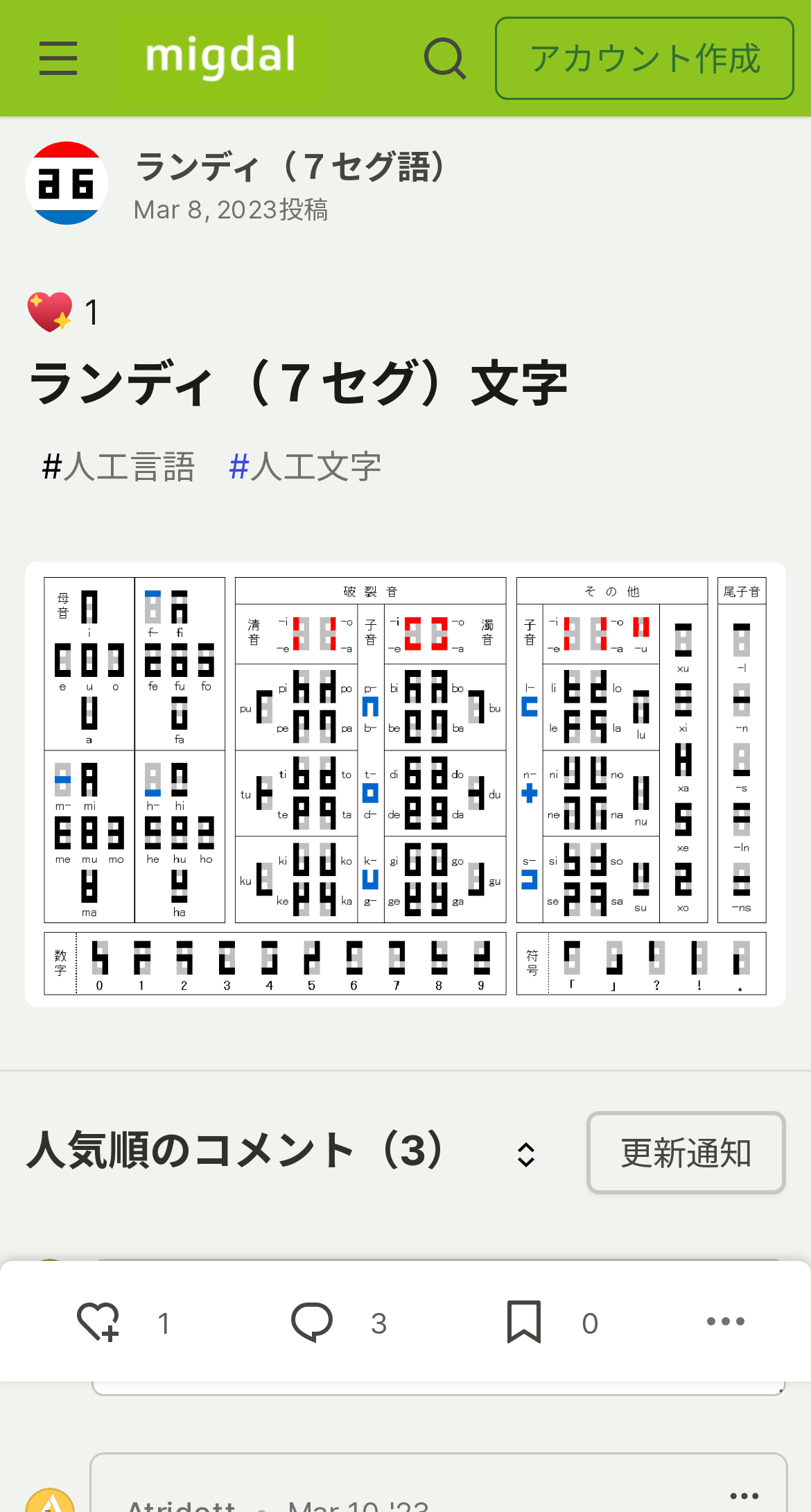What is the purpose of the '切り抜き帳に追加' button?
Give a thorough and detailed response to the question.

The '切り抜き帳に追加' button has a static text '保存' next to it, which means 'save' in Japanese. This suggests that the purpose of this button is to save something, possibly the article or a part of it.